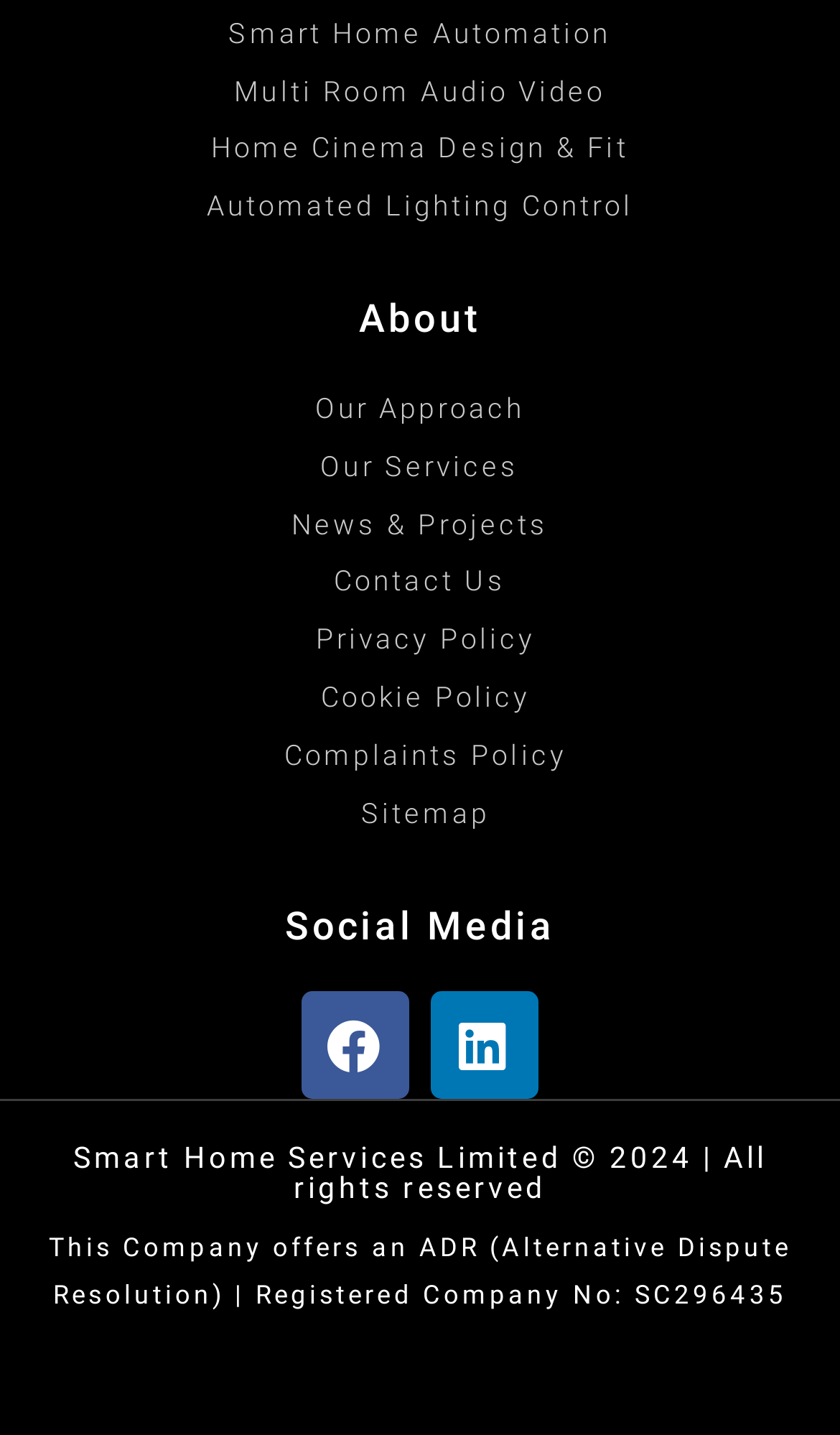Using the description: "Home Improvements", determine the UI element's bounding box coordinates. Ensure the coordinates are in the format of four float numbers between 0 and 1, i.e., [left, top, right, bottom].

None